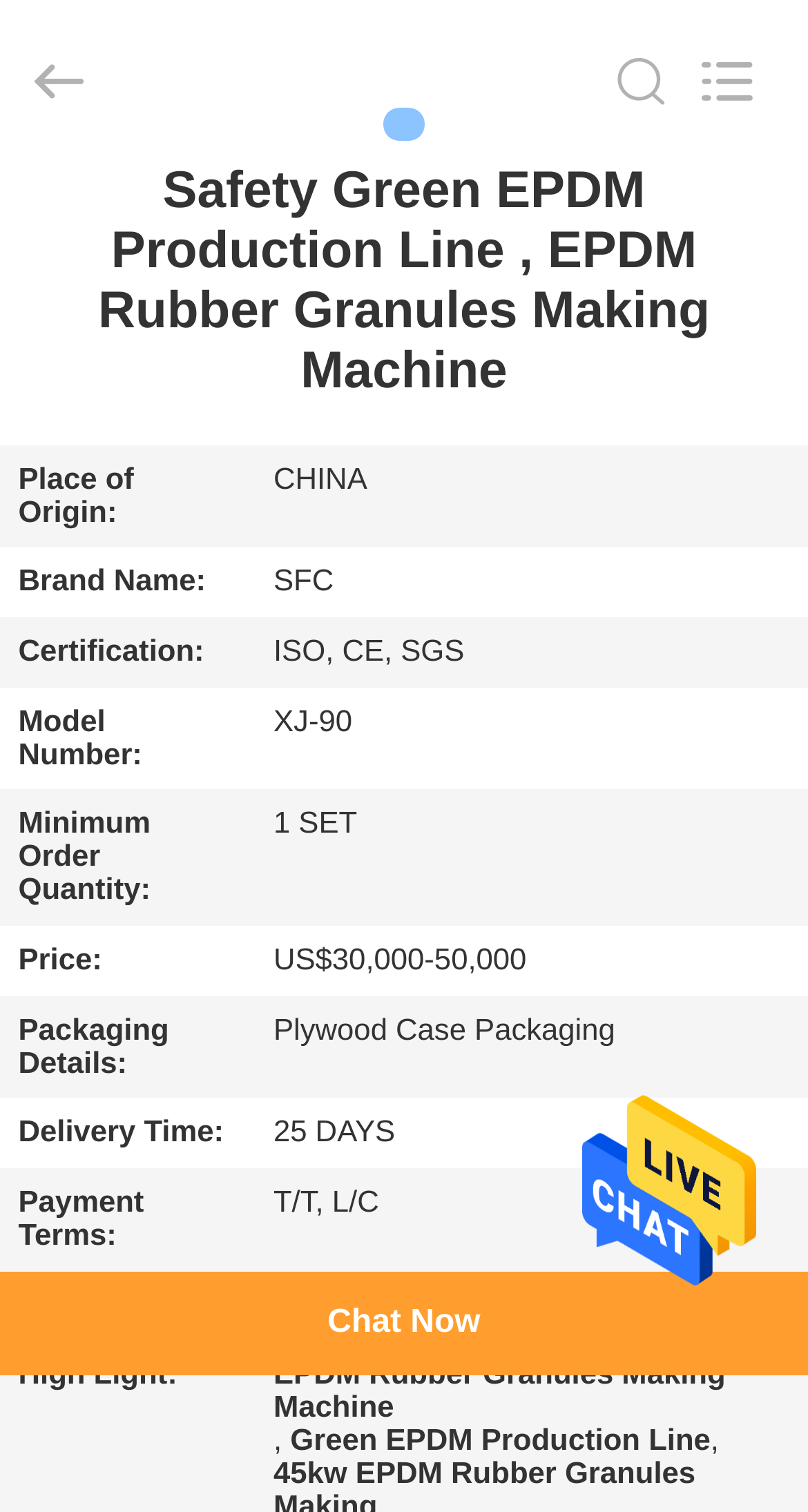Please find and generate the text of the main header of the webpage.

Safety Green EPDM Production Line , EPDM Rubber Granules Making Machine